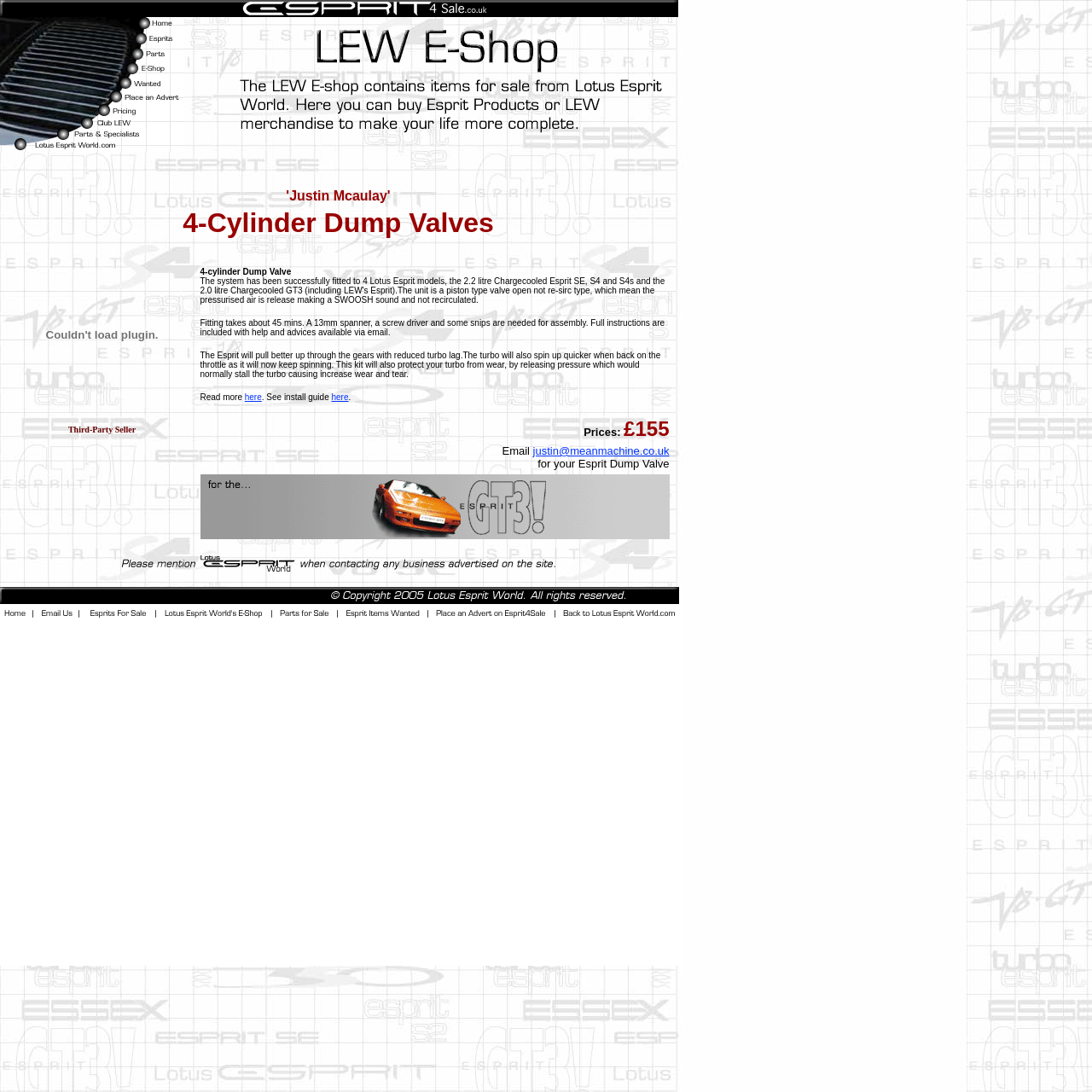Determine the bounding box coordinates for the region that must be clicked to execute the following instruction: "Click on Esprits 4 Sale".

[0.0, 0.017, 0.169, 0.03]